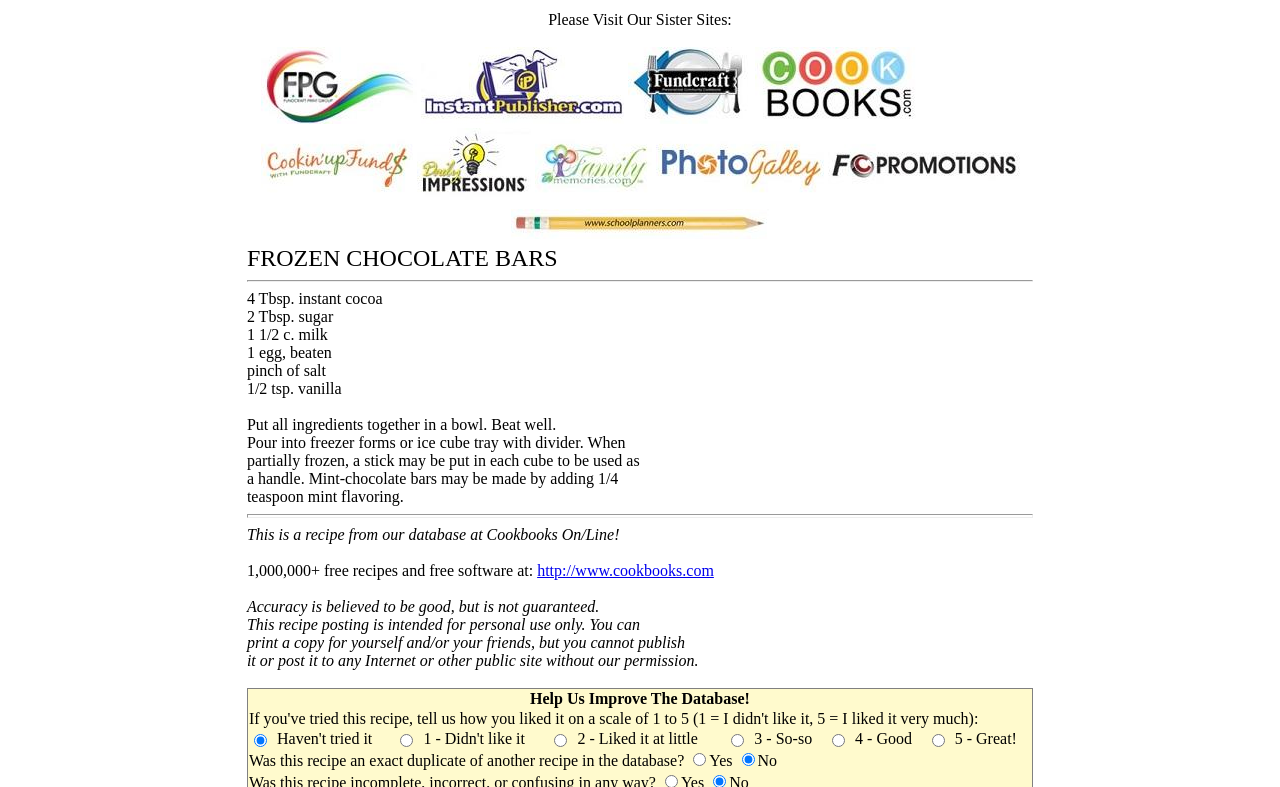Determine the bounding box for the UI element described here: "title="School Planners"".

[0.399, 0.286, 0.601, 0.307]